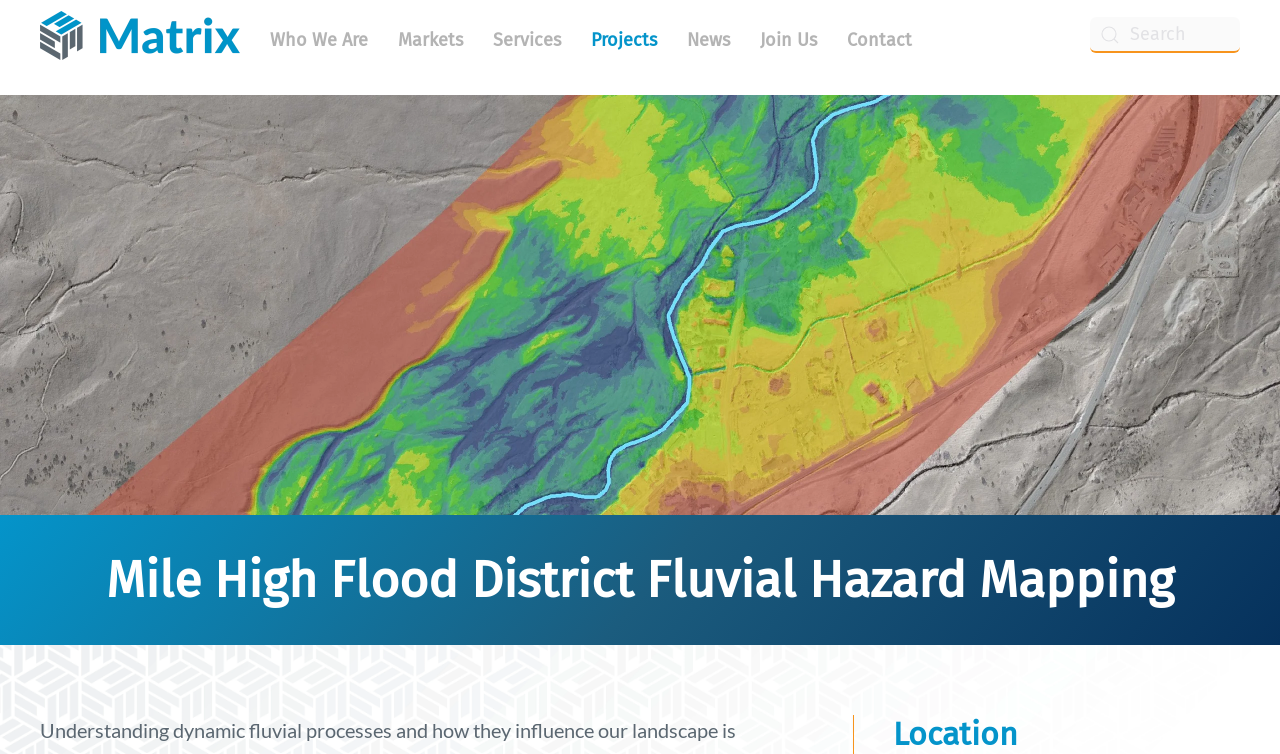Given the element description "News", identify the bounding box of the corresponding UI element.

[0.537, 0.007, 0.57, 0.099]